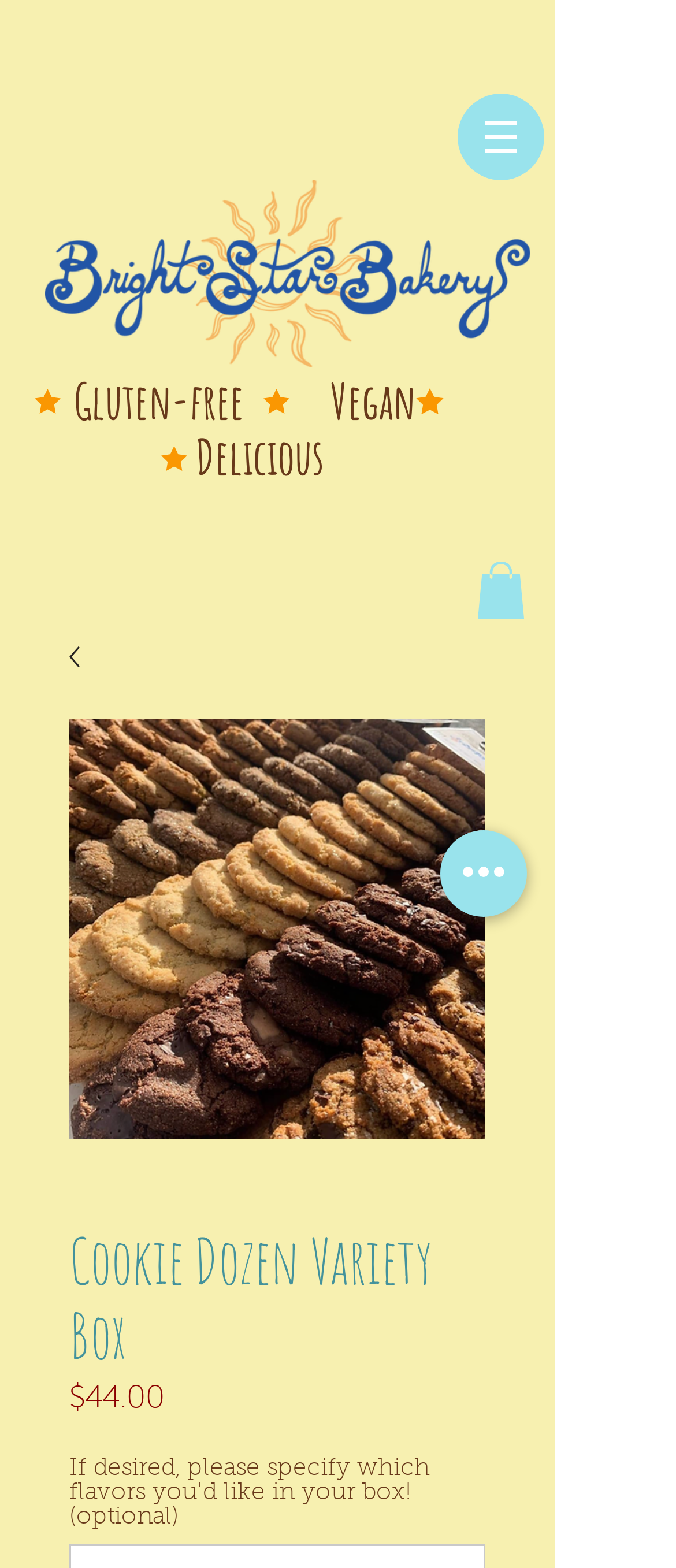Describe all the significant parts and information present on the webpage.

This webpage is about a "Cookie Dozen Variety Box" offered by Brightstarbakery. At the top left corner, there is a long logo image of the bakery. Below the logo, there are two headings, one stating that the cookies are "Gluten-free", "Vegan", and "Delicious", and another empty heading. 

On the top right side, there is a navigation menu labeled "Site" with a button and an image inside. Below the navigation menu, there is a link with an image, which is positioned above a large image of the "Cookie Dozen Variety Box". The large image takes up most of the page's width and height. 

Above the large image, there is a heading with the product name "Cookie Dozen Variety Box". Below the large image, there are two lines of text, one showing the price "$44.00" and the other labeled "Price". 

At the bottom right corner, there is a button labeled "Quick actions".